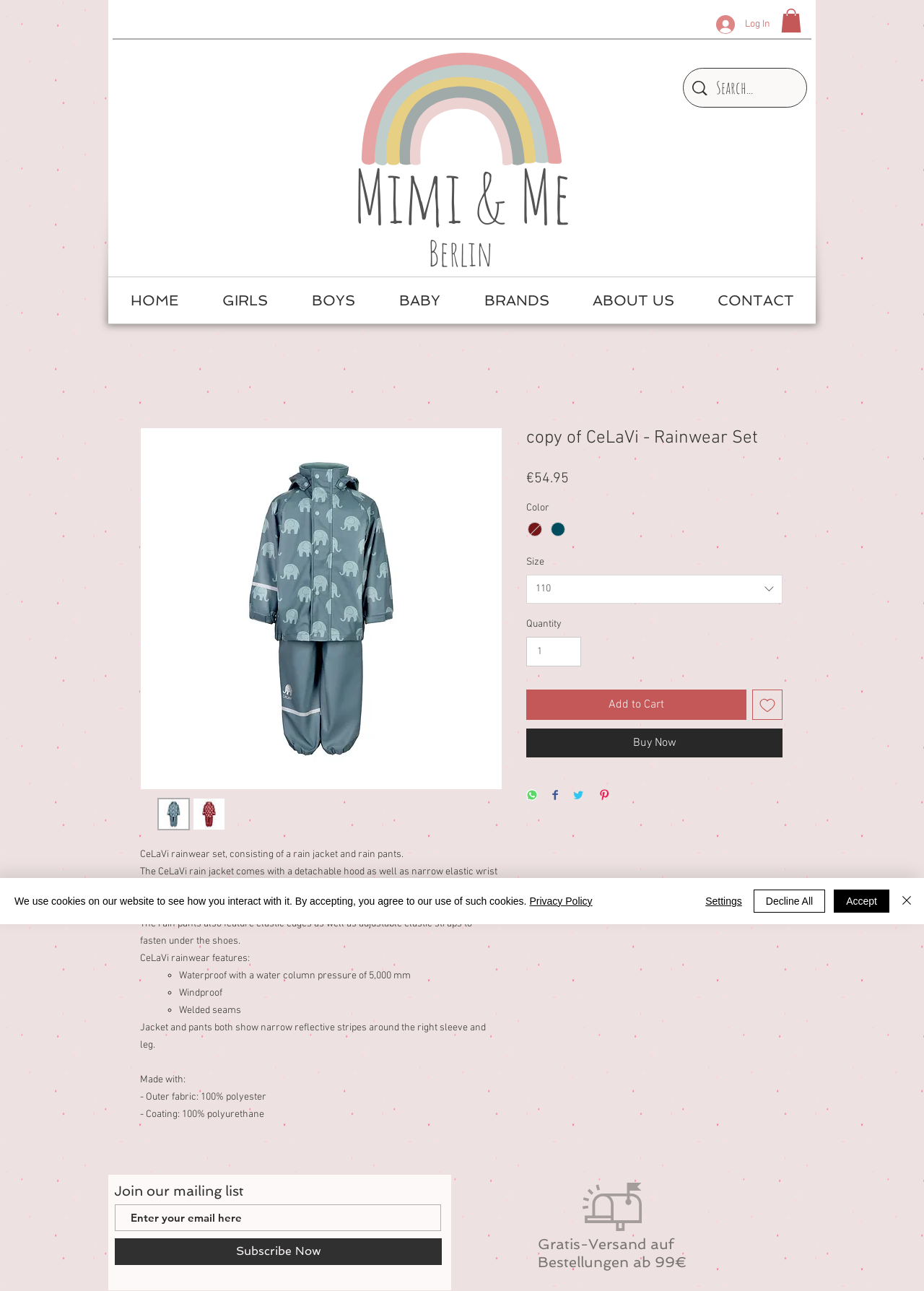Predict the bounding box coordinates of the area that should be clicked to accomplish the following instruction: "Add to cart". The bounding box coordinates should consist of four float numbers between 0 and 1, i.e., [left, top, right, bottom].

[0.57, 0.534, 0.808, 0.557]